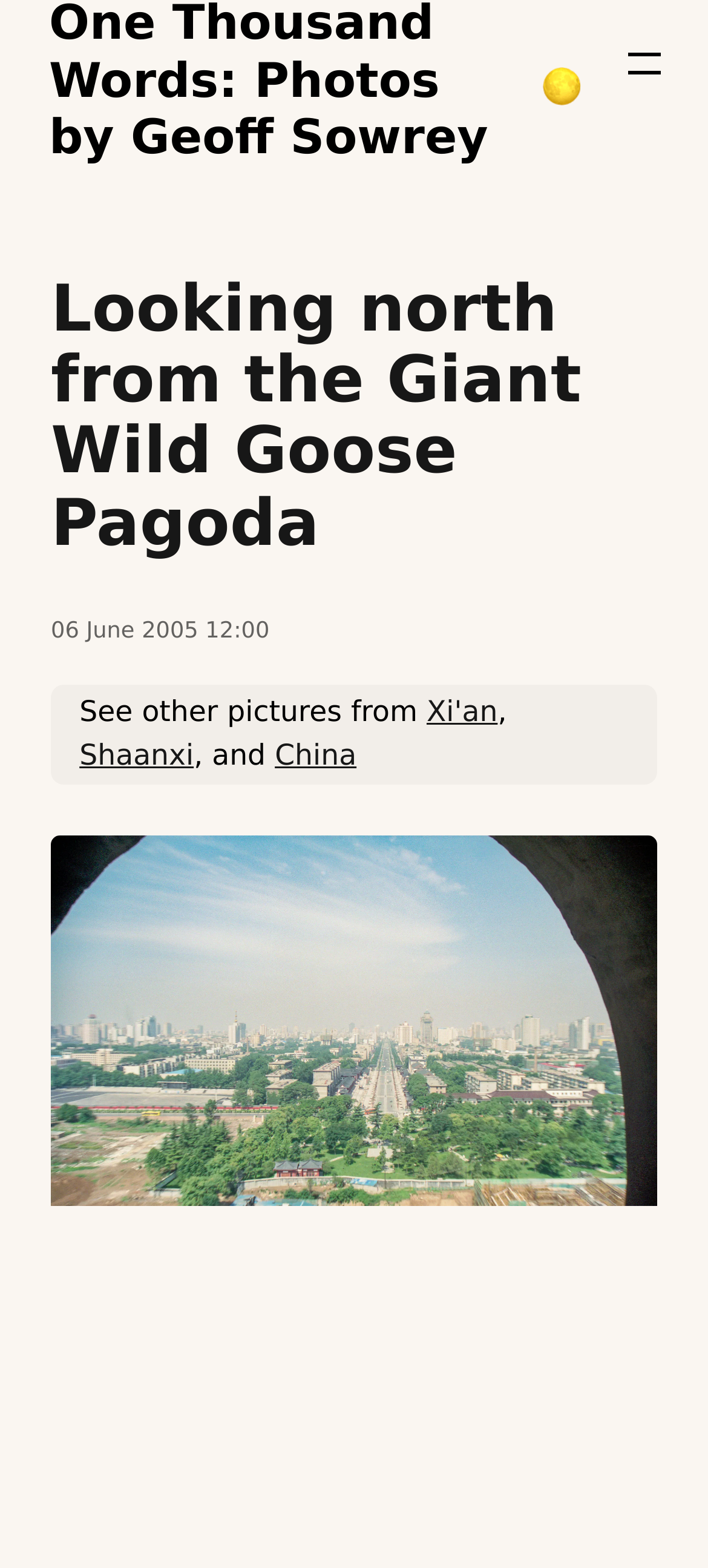Provide a thorough description of this webpage.

The webpage is about a photo taken from the Giant Wild Goose Pagoda, showcasing a scenic view. At the top right corner, there are two buttons: "Dark" and "Menu". The "Menu" button is located at the top right edge of the page. 

Below the buttons, there is a header section that spans almost the entire width of the page. Within this section, there is a main heading that reads "Looking north from the Giant Wild Goose Pagoda". Below the heading, there is a timestamp indicating the date and time the photo was taken, which is June 6, 2005, at 12:00. 

Adjacent to the timestamp, there is a sentence that says "See other pictures from" followed by three links: "Xi'an", "Shaanxi", and "China". These links are likely related to the location where the photo was taken.

The main content of the page is an image that occupies a significant portion of the page, showcasing the scenic view from the Giant Wild Goose Pagoda. The image is positioned below the header section and spans almost the entire width of the page. 

At the bottom of the page, there is another heading that repeats the title "Looking north from the Giant Wild Goose Pagoda".